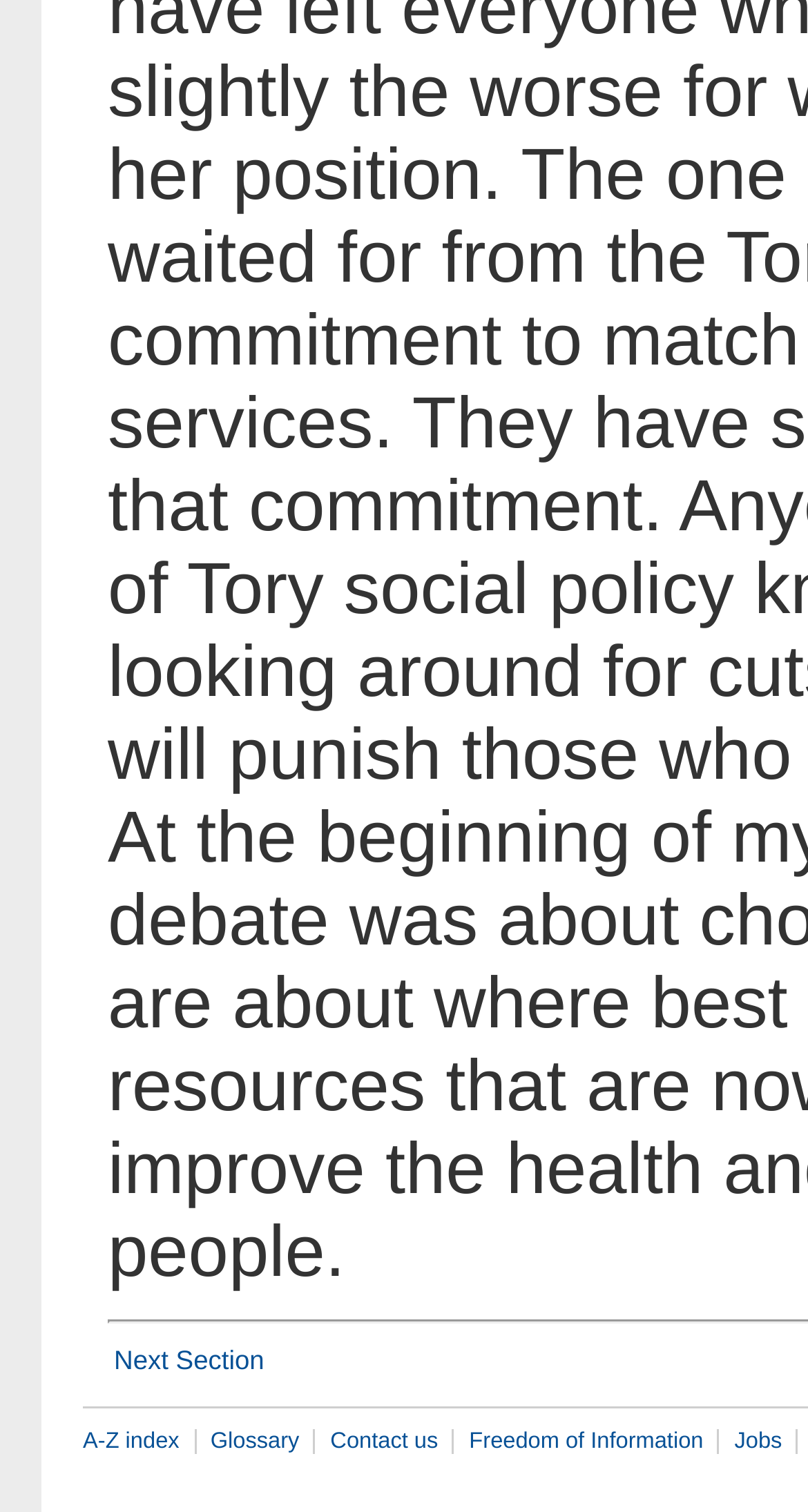What is the relative position of the 'Glossary' link?
Provide a one-word or short-phrase answer based on the image.

Middle